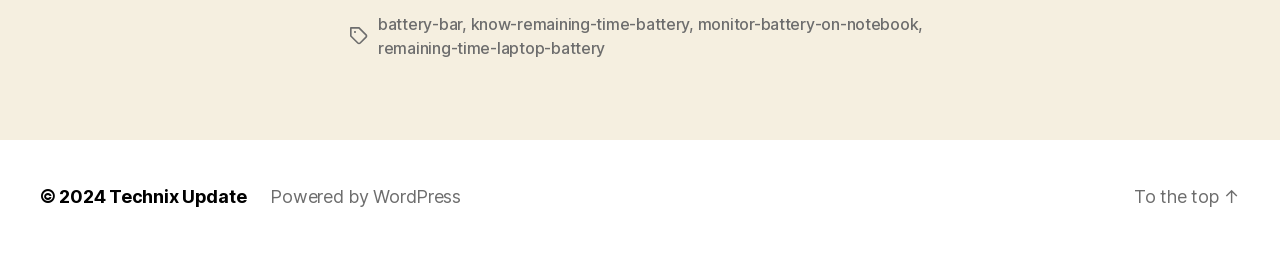Using the element description: "value="Subscribe"", determine the bounding box coordinates for the specified UI element. The coordinates should be four float numbers between 0 and 1, [left, top, right, bottom].

None